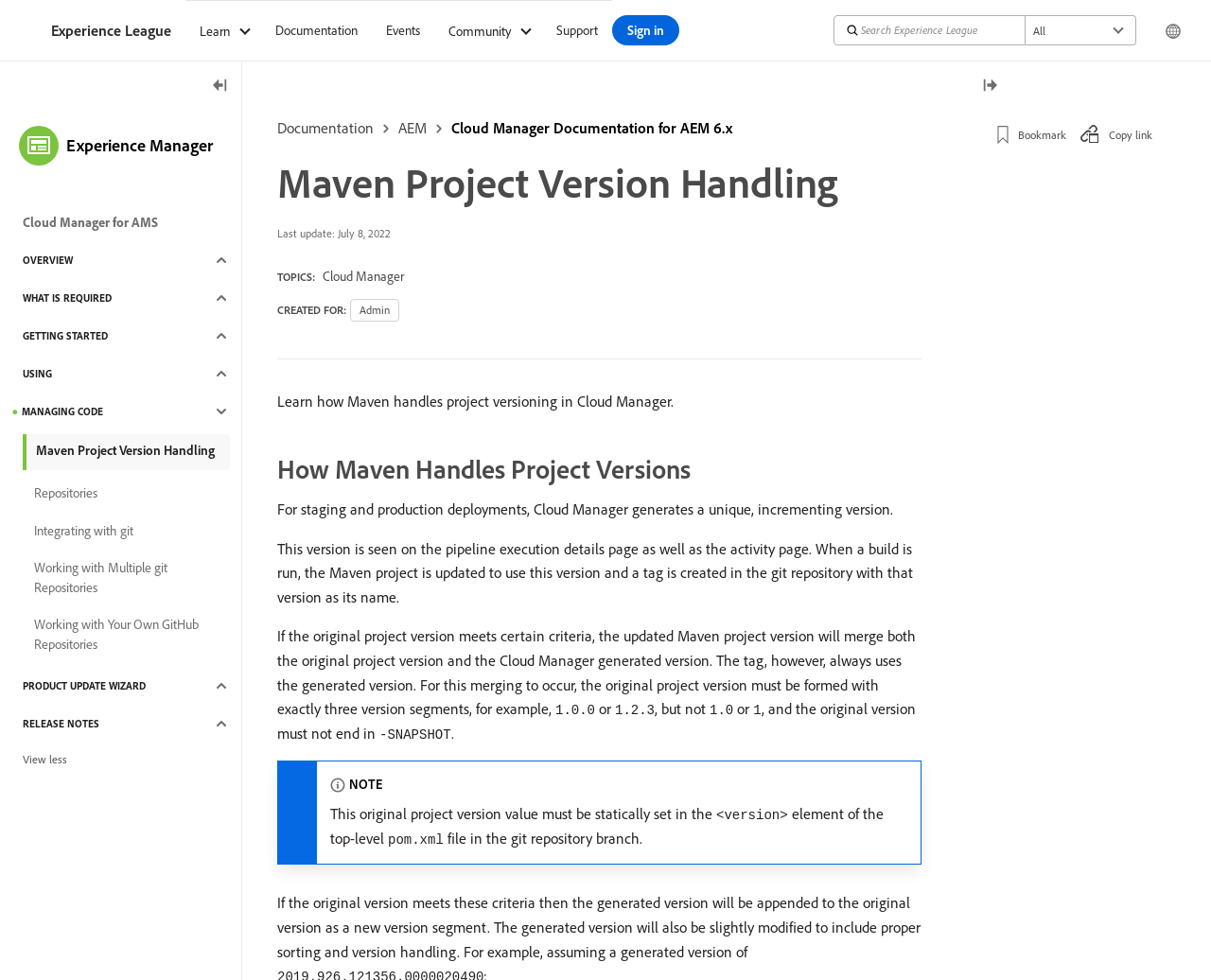Summarize the webpage with a detailed and informative caption.

The webpage is about Maven project version handling in Cloud Manager. At the top, there is a navigation bar with links to "logo", "Experience League", "Learn", "Documentation", "Events", "Community", "Support", and a search bar with a magnifying glass icon. On the top right, there is a button to change the region and a link to sign in.

Below the navigation bar, there is a heading "Maven Project Version Handling" followed by a brief description of the topic. The page is divided into sections, with headings "How Maven Handles Project Versions" and "NOTE". The content is a mix of text and links, explaining how Maven handles project versions in Cloud Manager, including how versions are generated, updated, and merged.

On the left side, there is a rail with links to various topics related to Cloud Manager, including "OVERVIEW", "WHAT IS REQUIRED", "GETTING STARTED", "USING", and "MANAGING CODE". The rail also has links to specific topics, such as "Maven Project Version Handling", "Repositories", and "Integrating with git".

On the right side, there is another rail with buttons to toggle the left and right rails, as well as links to "Bookmark" and "Copy link". At the bottom of the page, there is a link to view less content.

Throughout the page, there are various images, including icons for the search bar, region change button, and links to specific topics. The overall layout is organized, with clear headings and concise text, making it easy to navigate and understand the content.